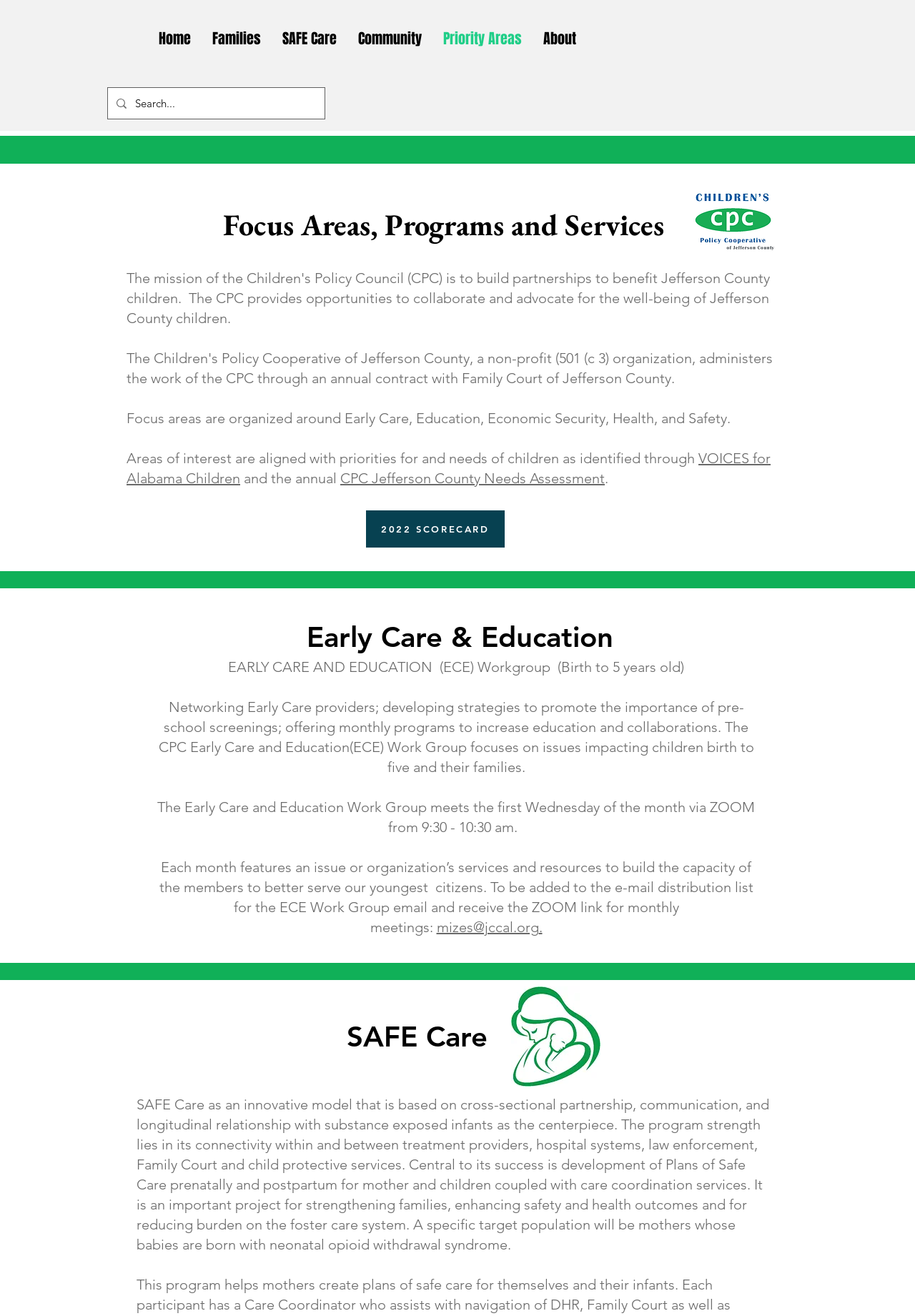Can you show the bounding box coordinates of the region to click on to complete the task described in the instruction: "go to home page"?

None